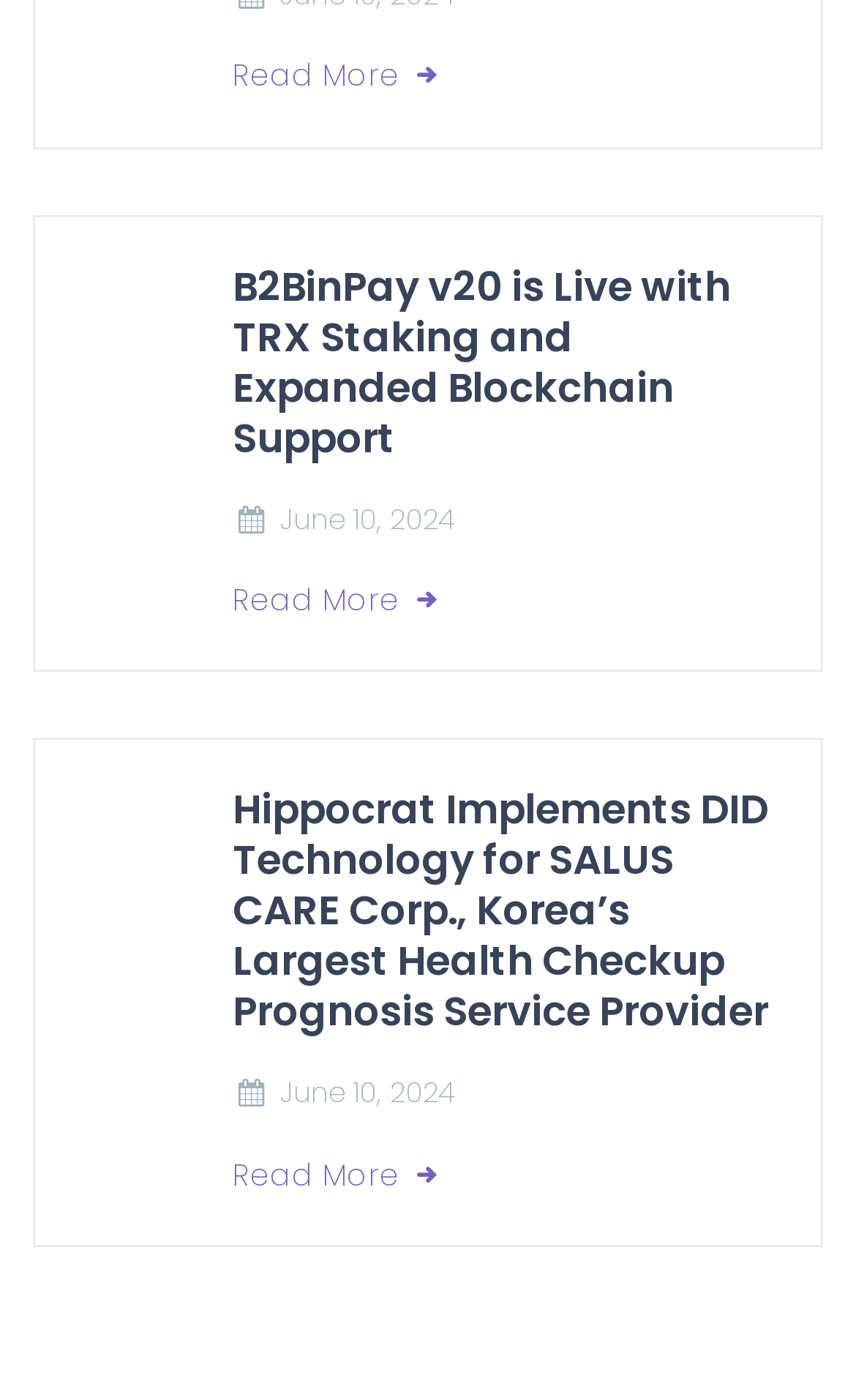Answer succinctly with a single word or phrase:
How many 'Read More' links are on the page?

3